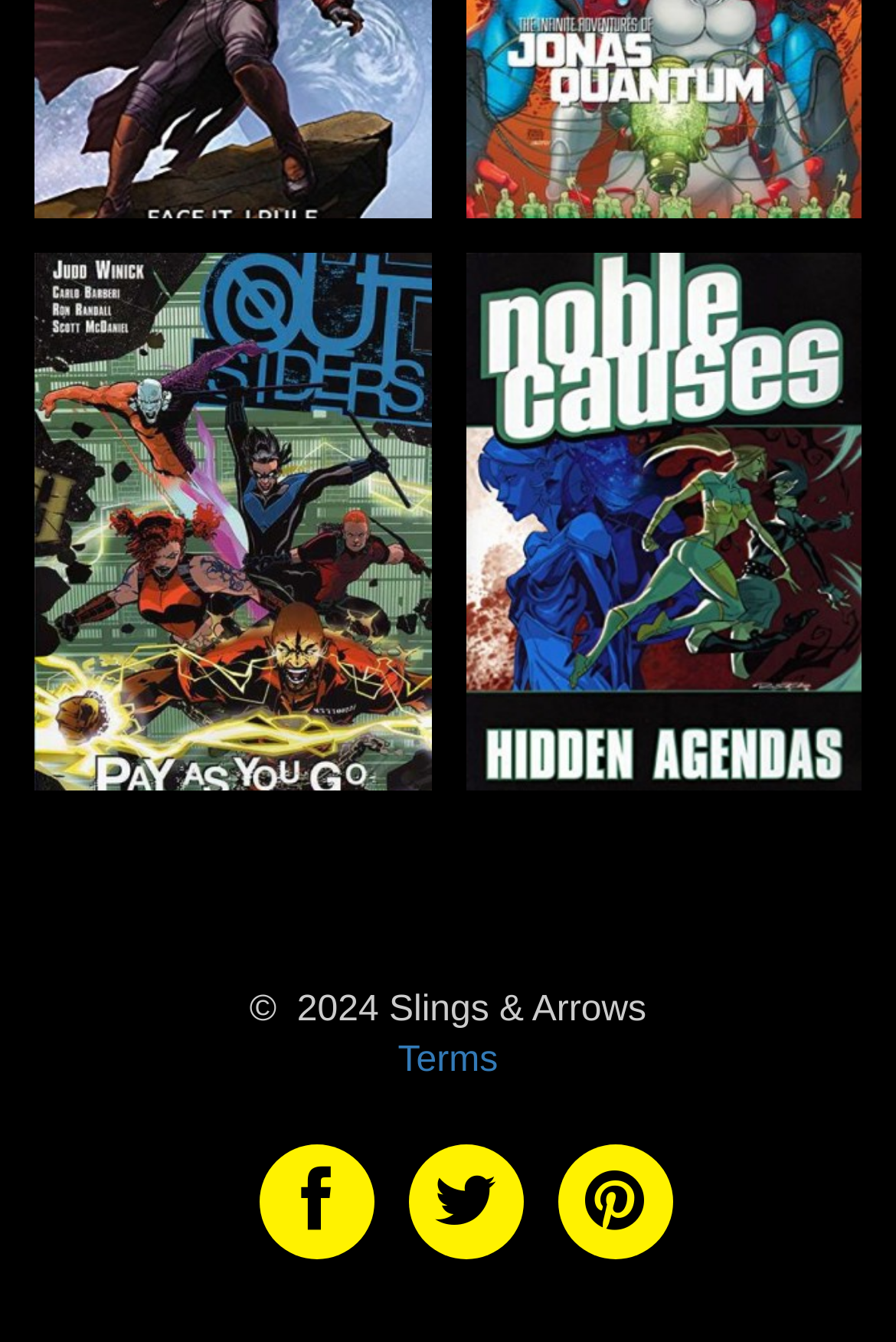What is the copyright year?
Using the visual information, reply with a single word or short phrase.

2024